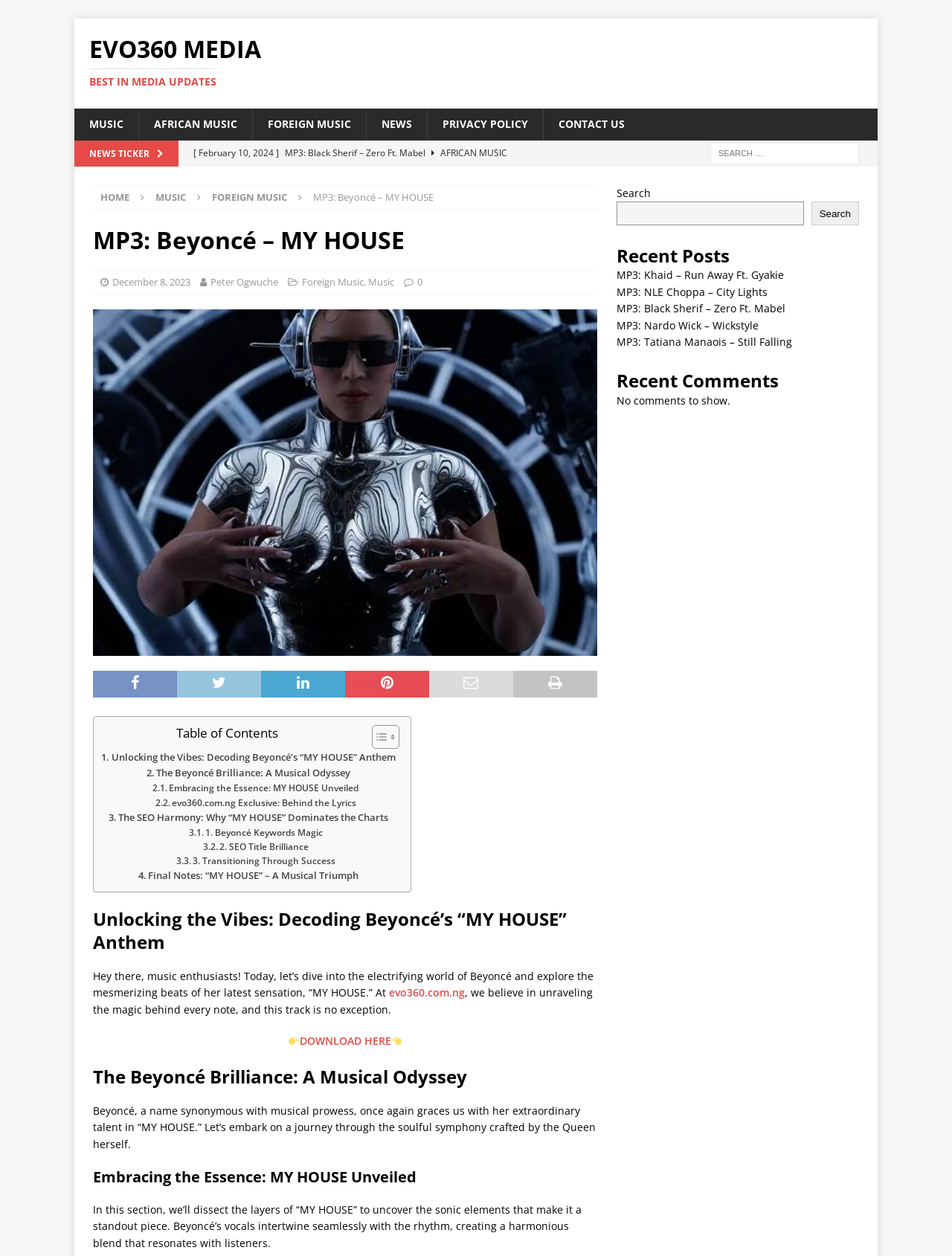Determine the bounding box coordinates for the clickable element required to fulfill the instruction: "Download Beyoncé's MY HOUSE MP3". Provide the coordinates as four float numbers between 0 and 1, i.e., [left, top, right, bottom].

[0.314, 0.823, 0.411, 0.834]